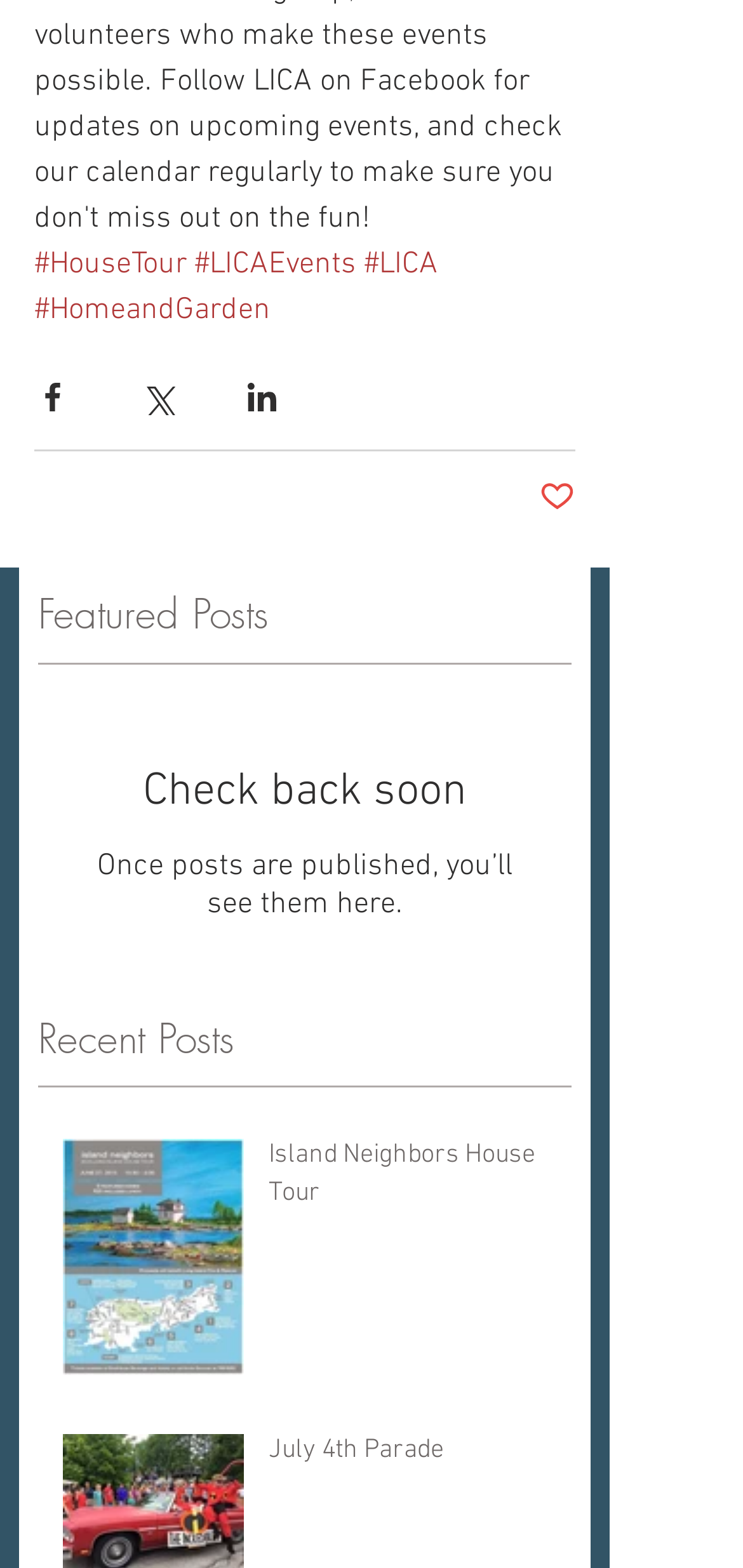What is the purpose of the button 'Post not marked as liked'?
Please give a well-detailed answer to the question.

I analyzed the button 'Post not marked as liked' and inferred that its purpose is to allow users to like a post, as it is not marked as liked currently.